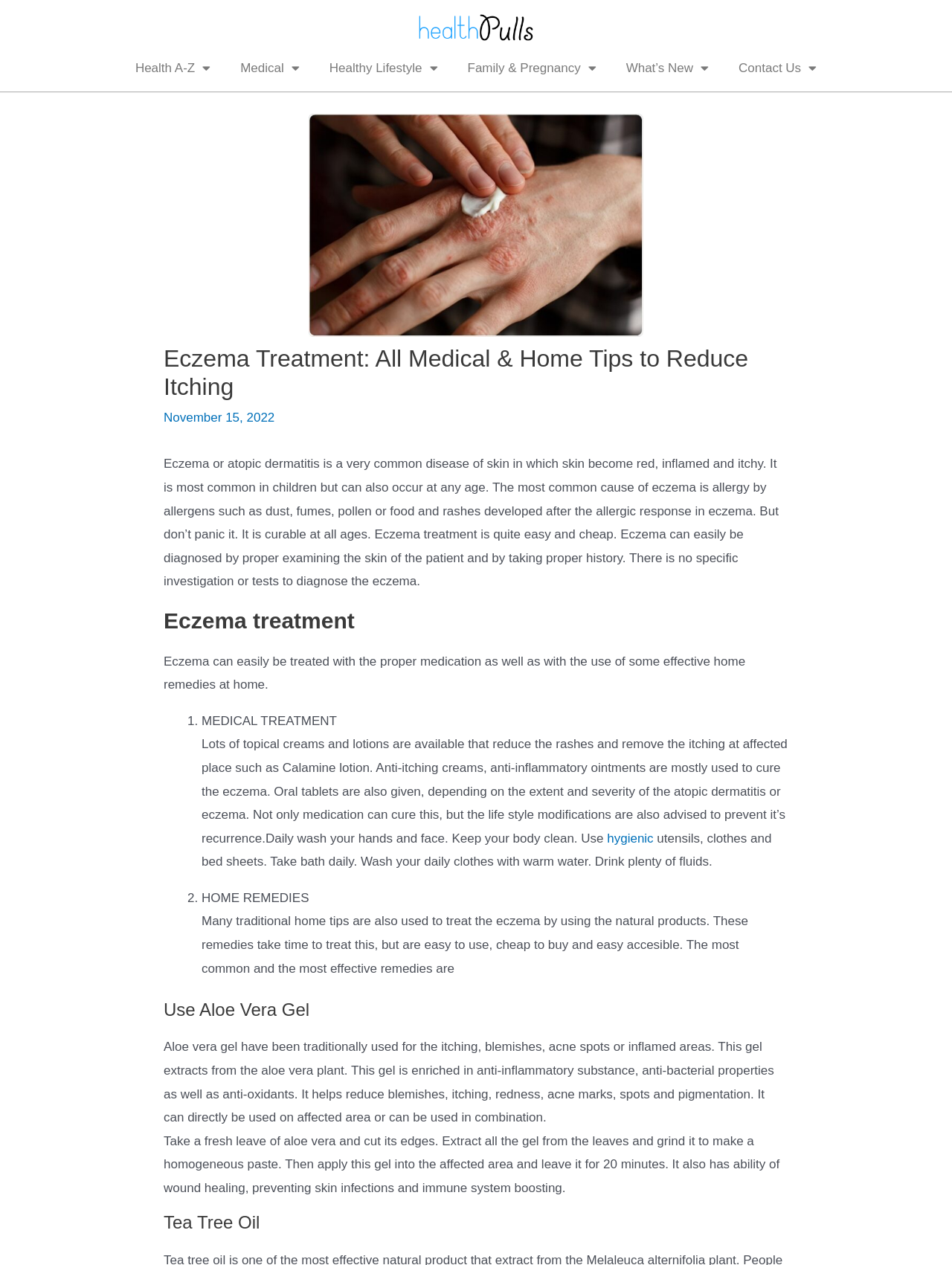Please provide the bounding box coordinates for the UI element as described: "Medical". The coordinates must be four floats between 0 and 1, represented as [left, top, right, bottom].

[0.237, 0.041, 0.33, 0.068]